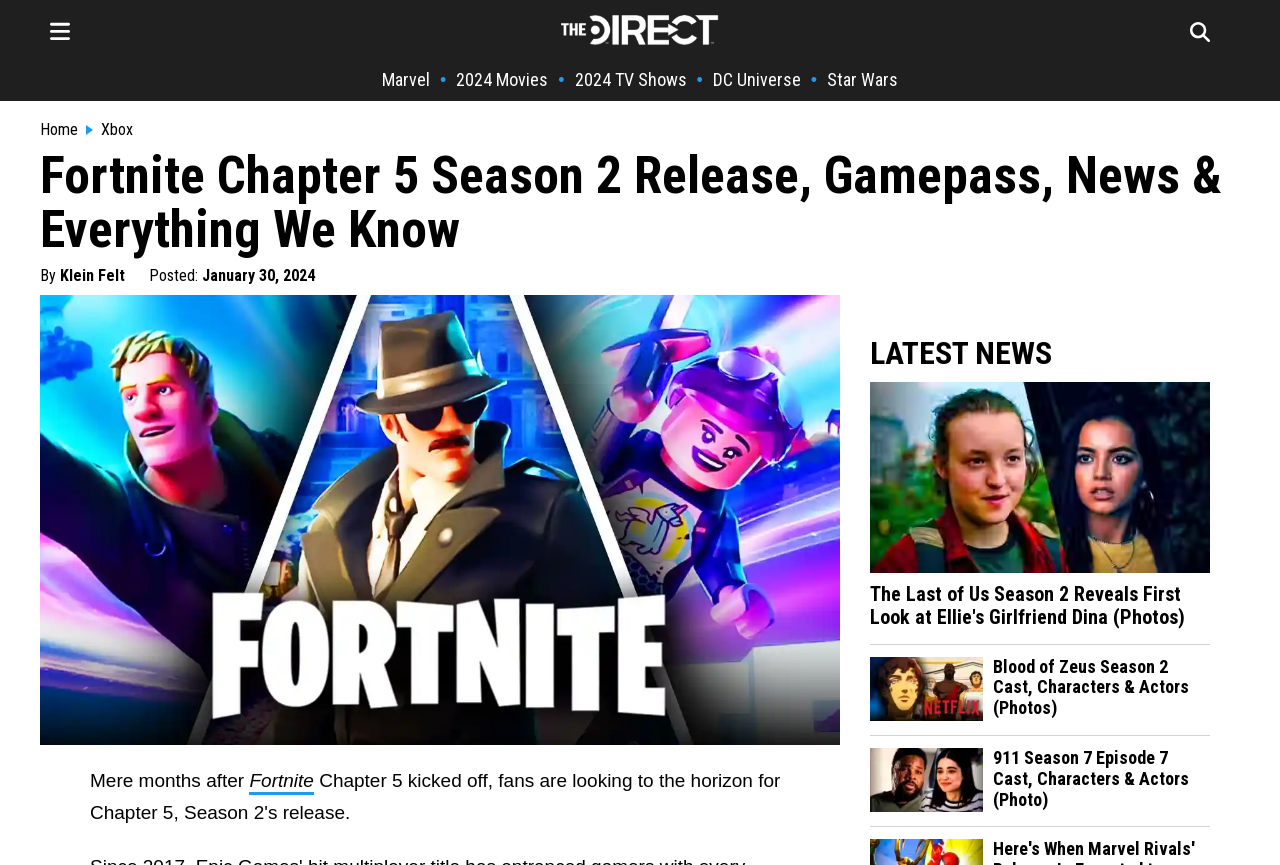Based on the image, please respond to the question with as much detail as possible:
What is the name of the game discussed in the article?

The article's main heading is 'Fortnite Chapter 5 Season 2 Release, Gamepass, News & Everything We Know', which indicates that the game being discussed is Fortnite.